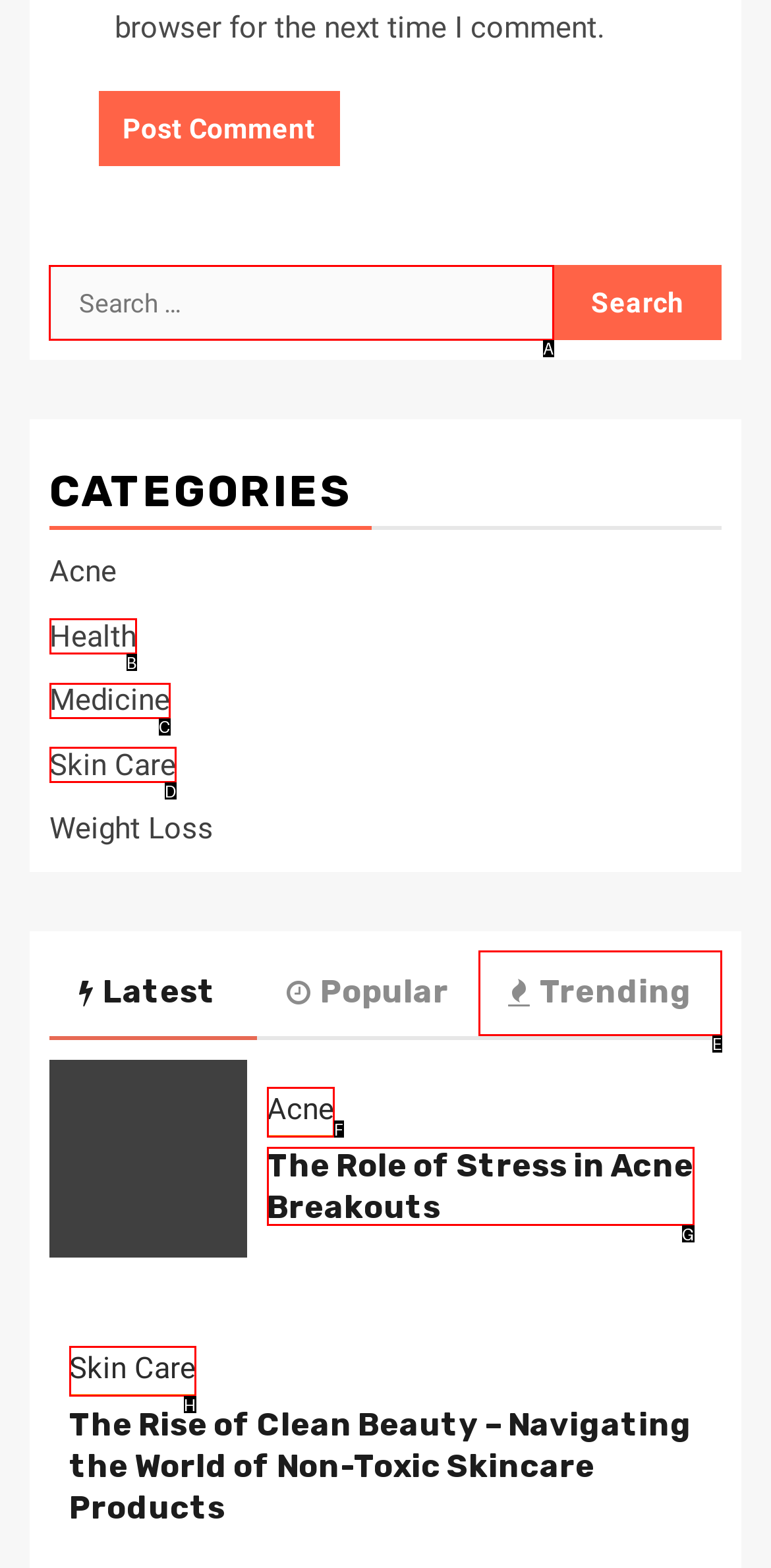Identify the HTML element you need to click to achieve the task: Search for something. Respond with the corresponding letter of the option.

A